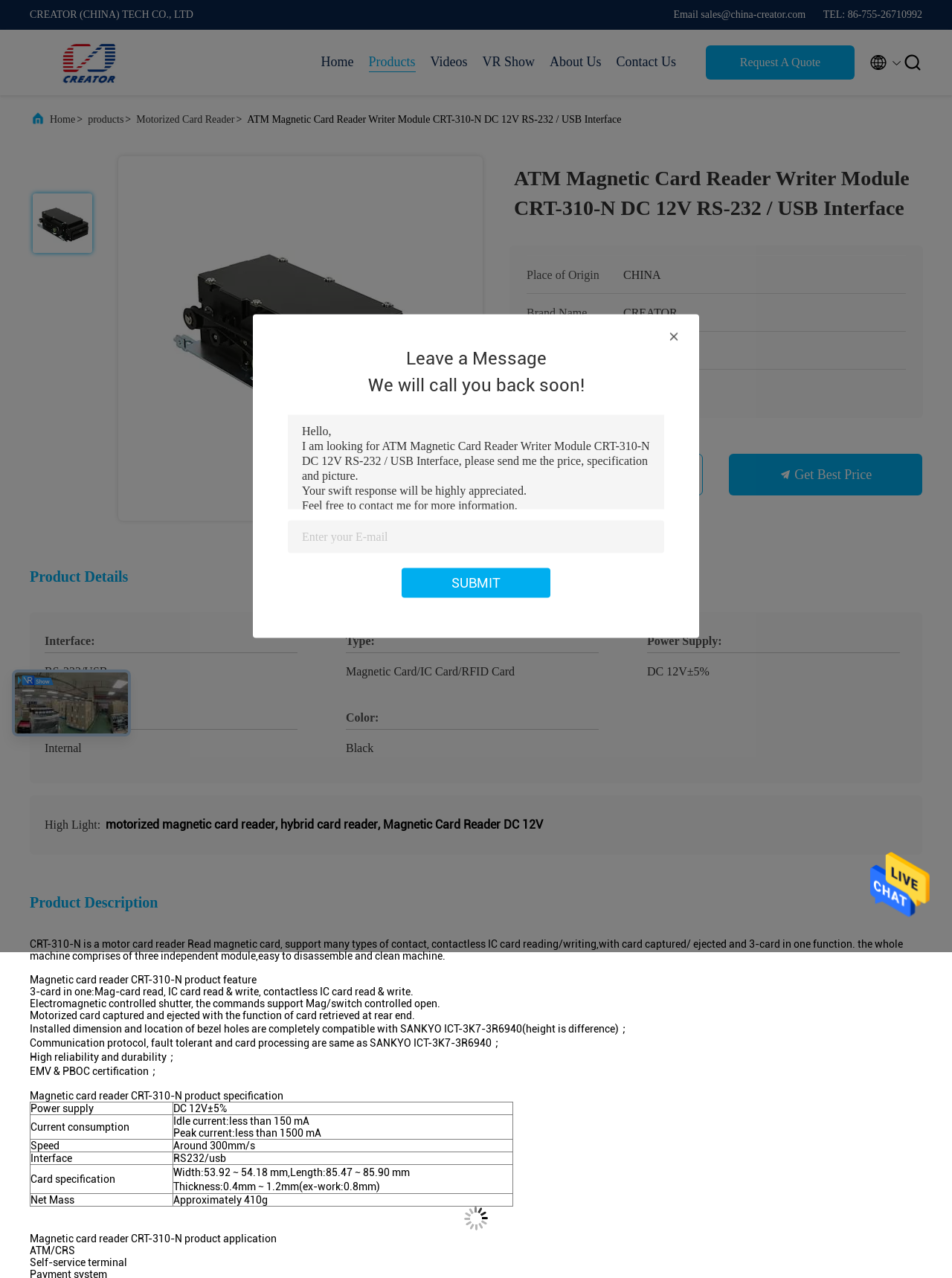Please examine the image and provide a detailed answer to the question: What is the power supply of the product?

I found the power supply of the product by looking at the table on the webpage that lists the product details. In the row that says 'Power Supply', the value is 'DC 12V±5%'.